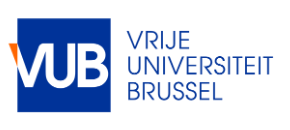Create a detailed narrative of what is happening in the image.

The image features the logo of the Vrije Universiteit Brussel (VUB), a prominent institution of higher education located in Brussels, Belgium. The logo displays the abbreviation "VUB" in bold, uppercase letters, accompanied by the full name "VRIJE UNIVERSITEIT BRUSSEL" presented in a clear, professional font. This branding reflects the university's commitment to academic excellence and innovation. The design combines a striking blue background with an orange accent, symbolizing the vibrant and dynamic atmosphere of the university. The logo is often used in various contexts, including official communications and promotional materials, to represent the institution's values and identity.